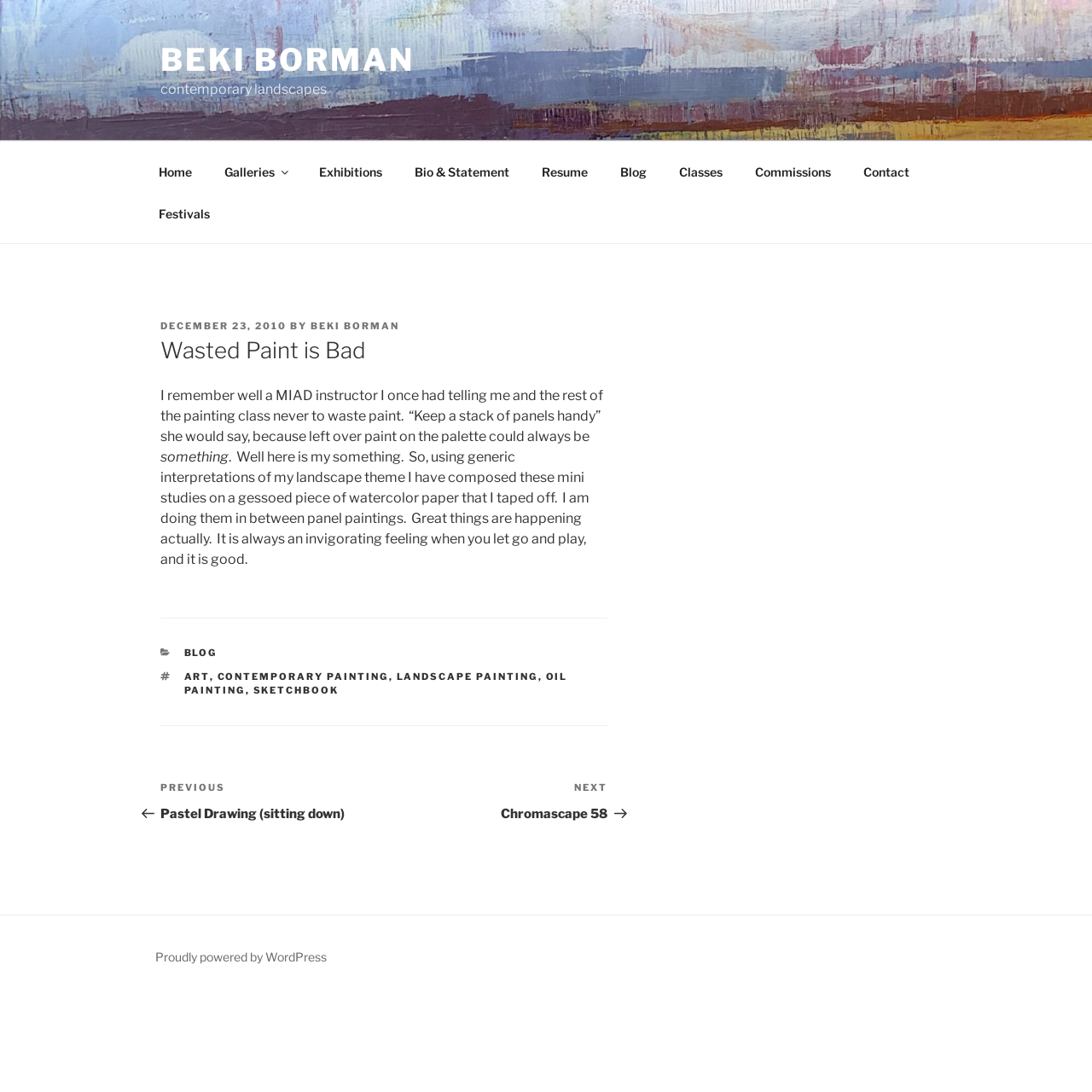Please specify the bounding box coordinates for the clickable region that will help you carry out the instruction: "visit Beki Borman's page".

[0.147, 0.038, 0.379, 0.072]